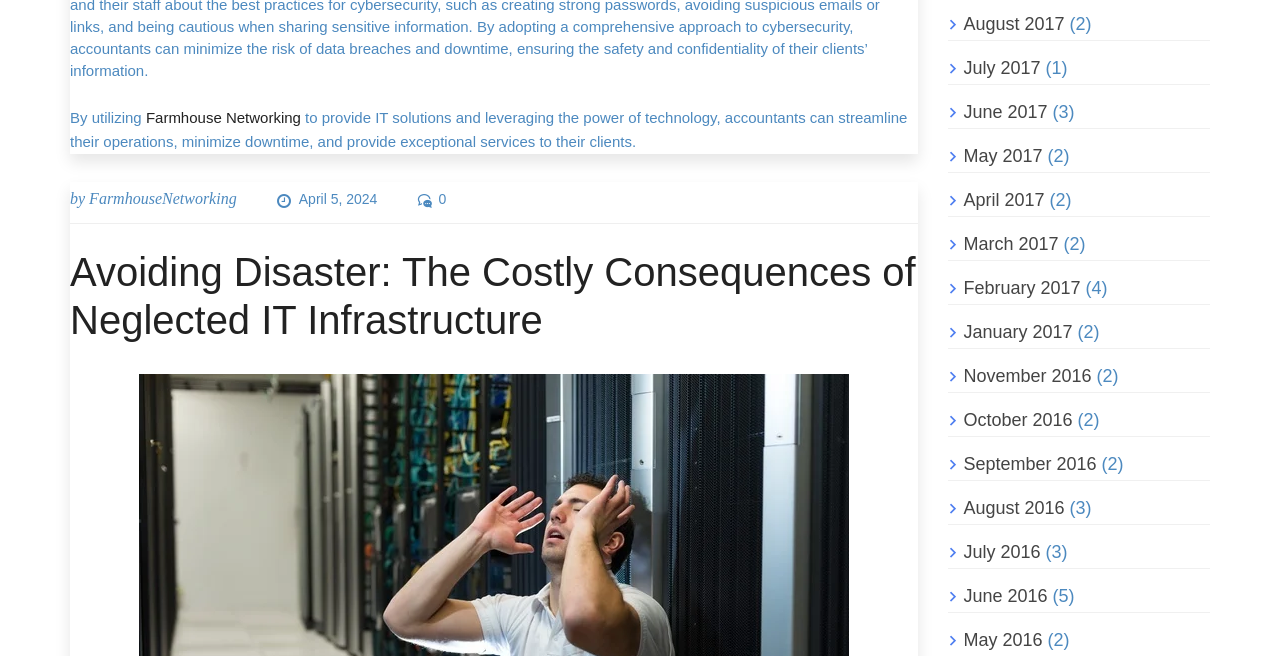How many articles are there in August 2017?
Please respond to the question with a detailed and informative answer.

The answer can be found in the link 'August 2017' which has a static text '(1)' beside it, indicating that there is one article in August 2017.